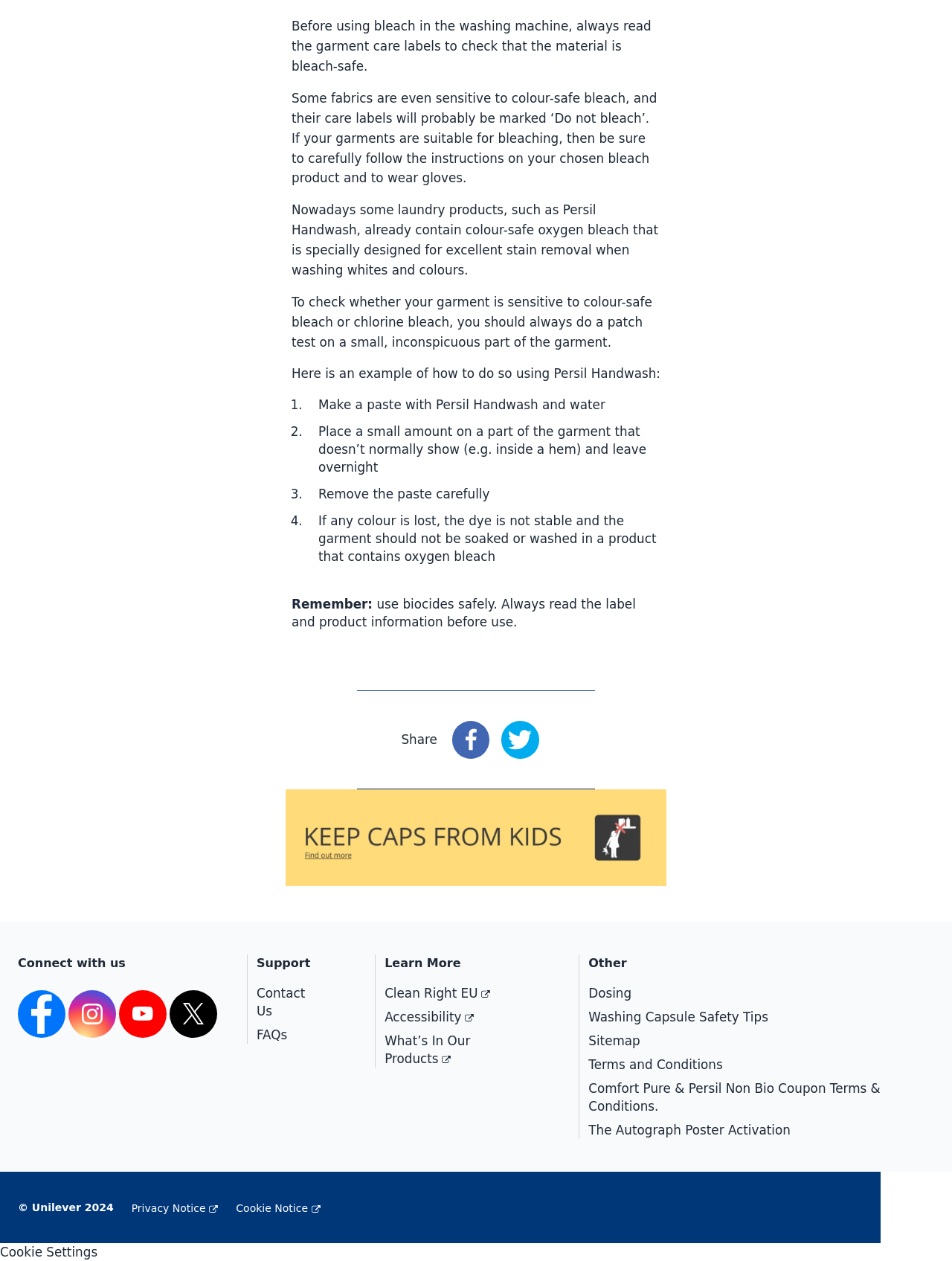Please find the bounding box coordinates of the section that needs to be clicked to achieve this instruction: "Connect with us on Instagram".

[0.072, 0.785, 0.122, 0.823]